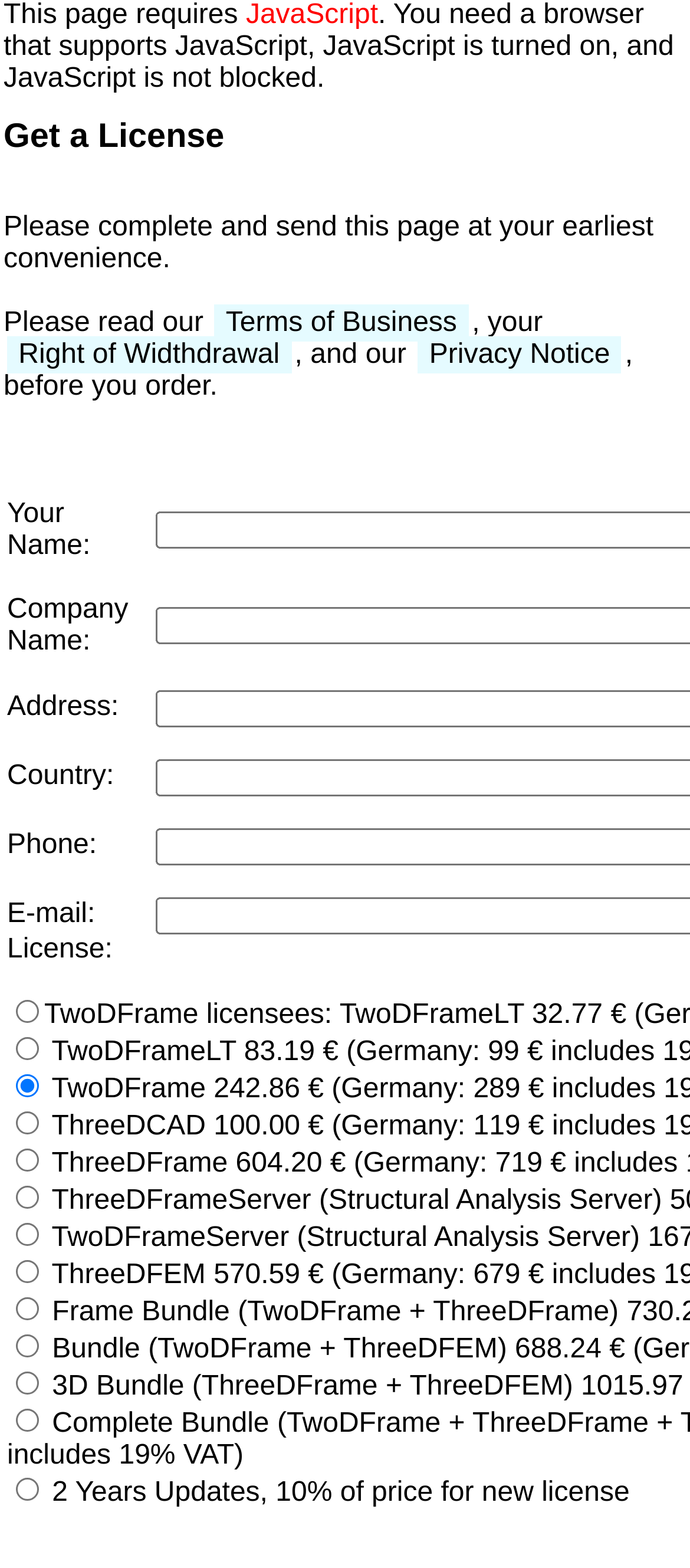Extract the main heading from the webpage content.

Get a License